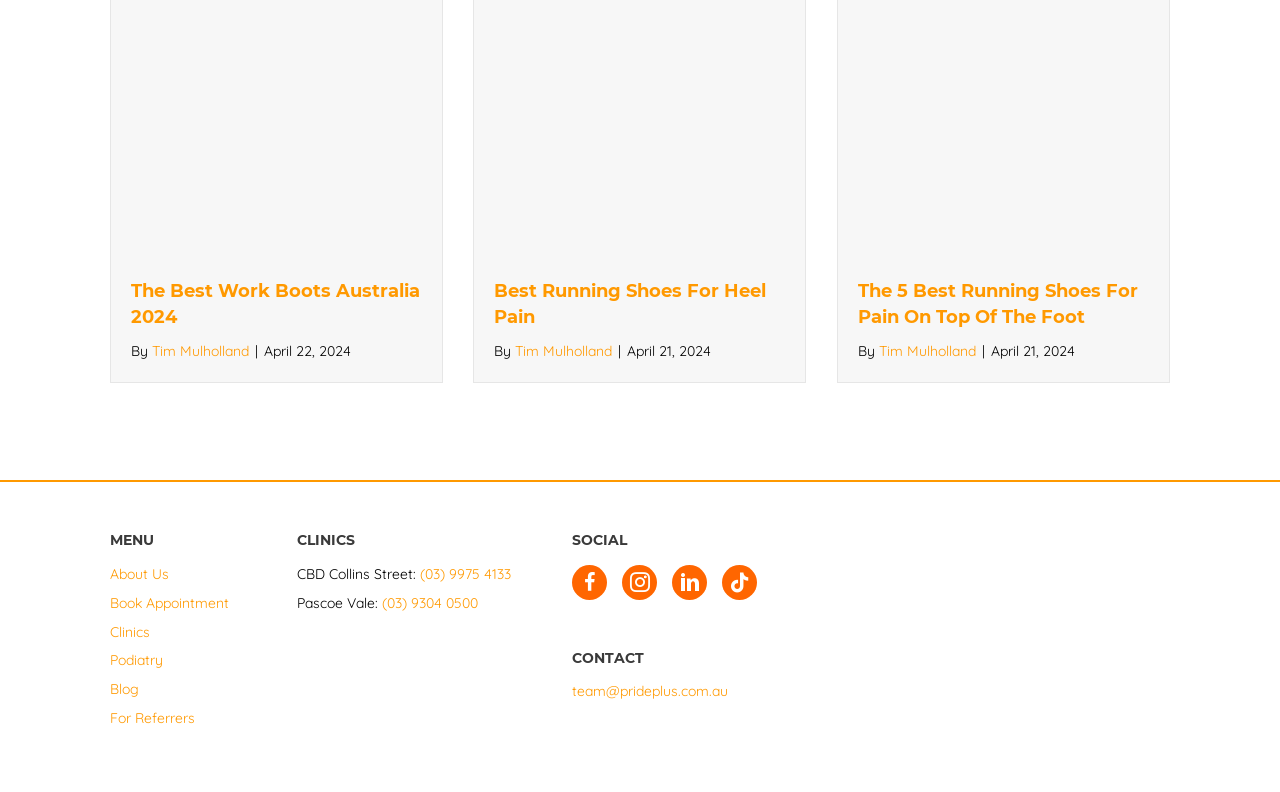What is the email address for contacting the team?
Using the image, elaborate on the answer with as much detail as possible.

I looked at the 'CONTACT' section and found the email address for contacting the team, which is 'team@prideplus.com.au'.